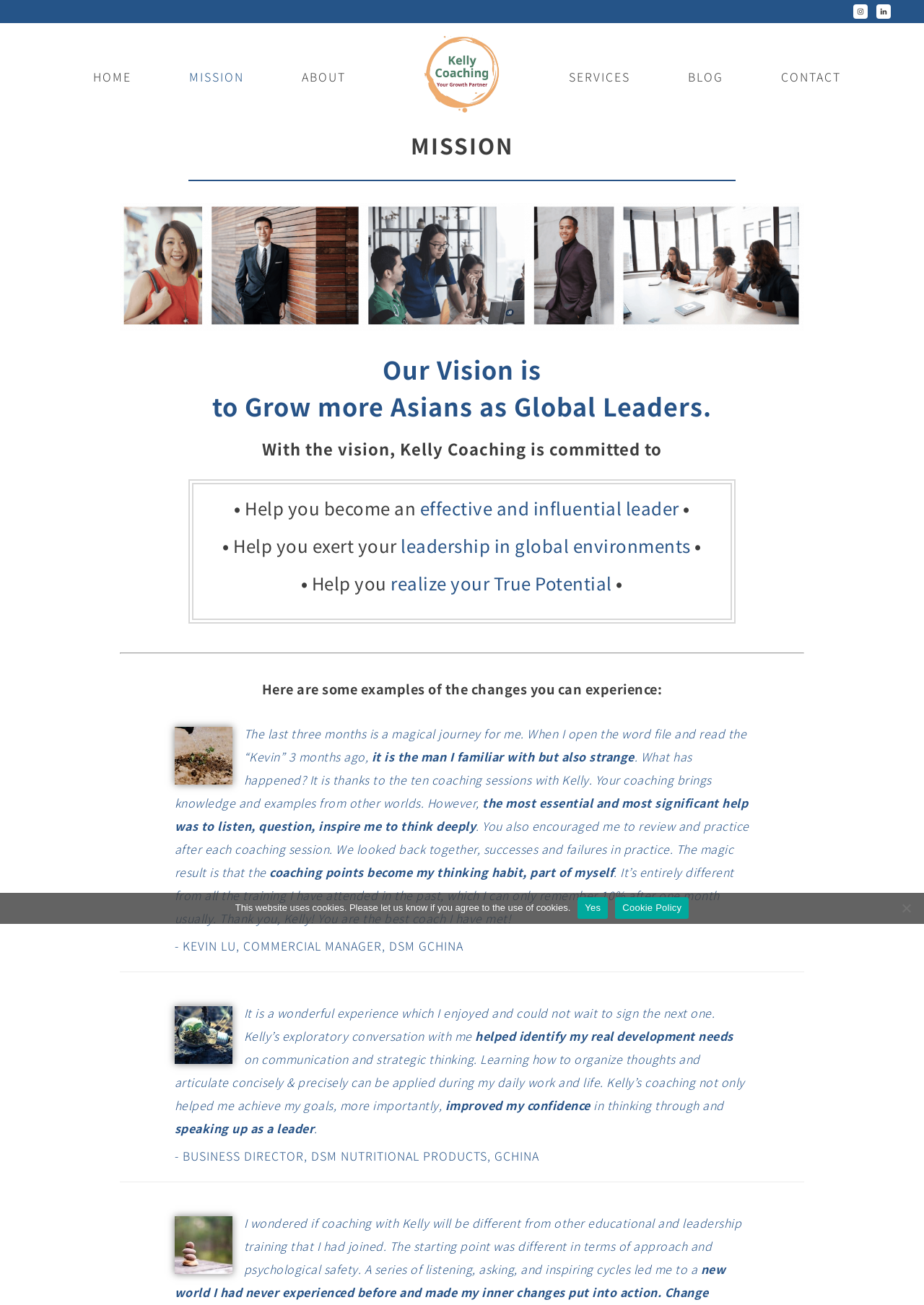What is the name of the coaching service?
From the image, respond with a single word or phrase.

Kelly Coaching